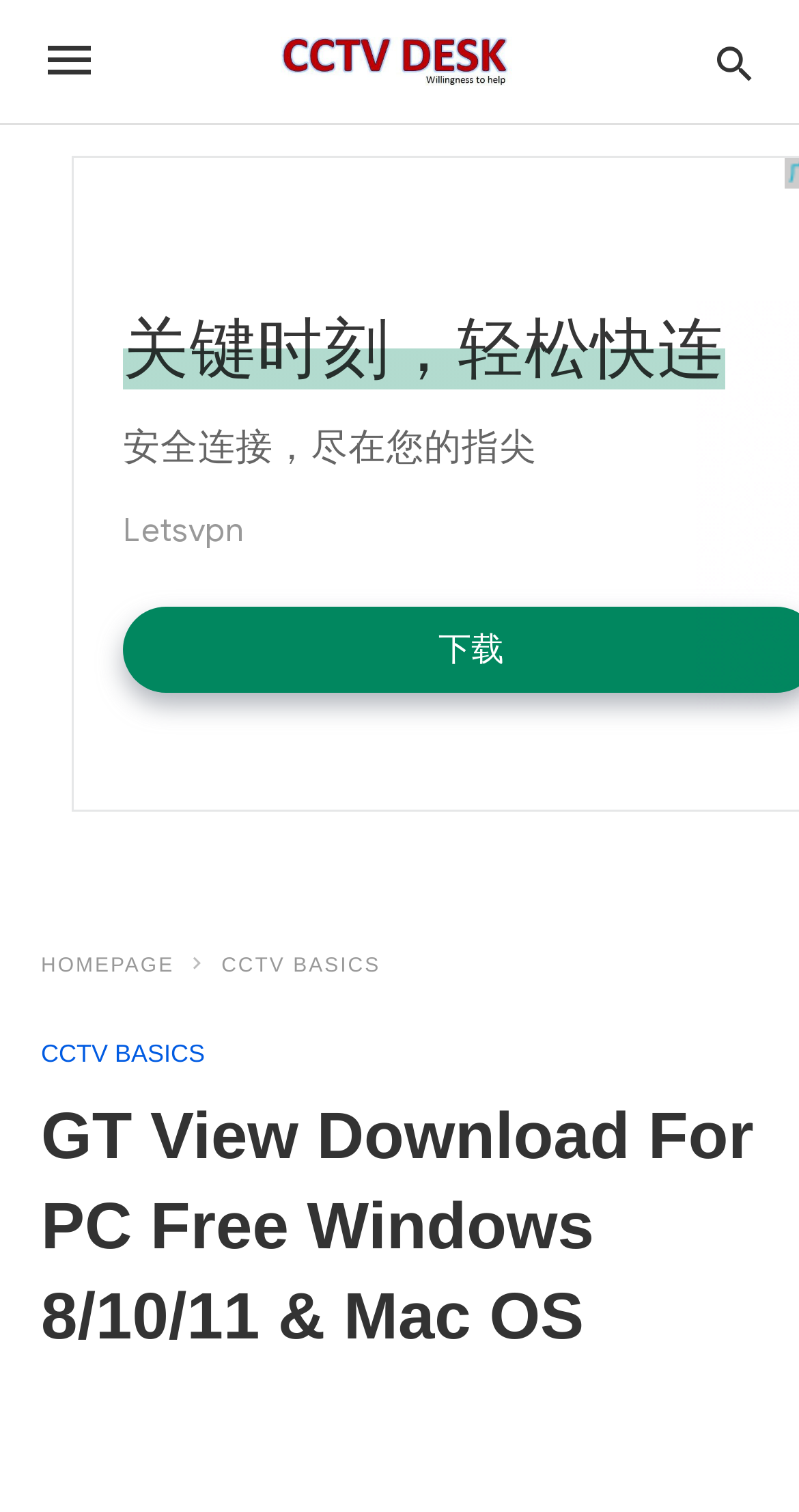Create a detailed description of the webpage's content and layout.

The webpage is about GT View Download for PC, allowing users to download and install the software to operate CCTV cameras. 

At the top, there is a navigation section with three links: an unnamed link, a link with a search icon, and a "HOMEPAGE" link. The search icon link has a label "Type your query" next to it, indicating a search bar. 

To the right of the navigation section, there is another link with a search icon. 

Below the navigation section, there are two links labeled "CCTV BASICS" placed side by side. 

The main content of the webpage is headed by a title "GT View Download For PC Free Windows 8/10/11 & Mac OS", which occupies a significant portion of the page.